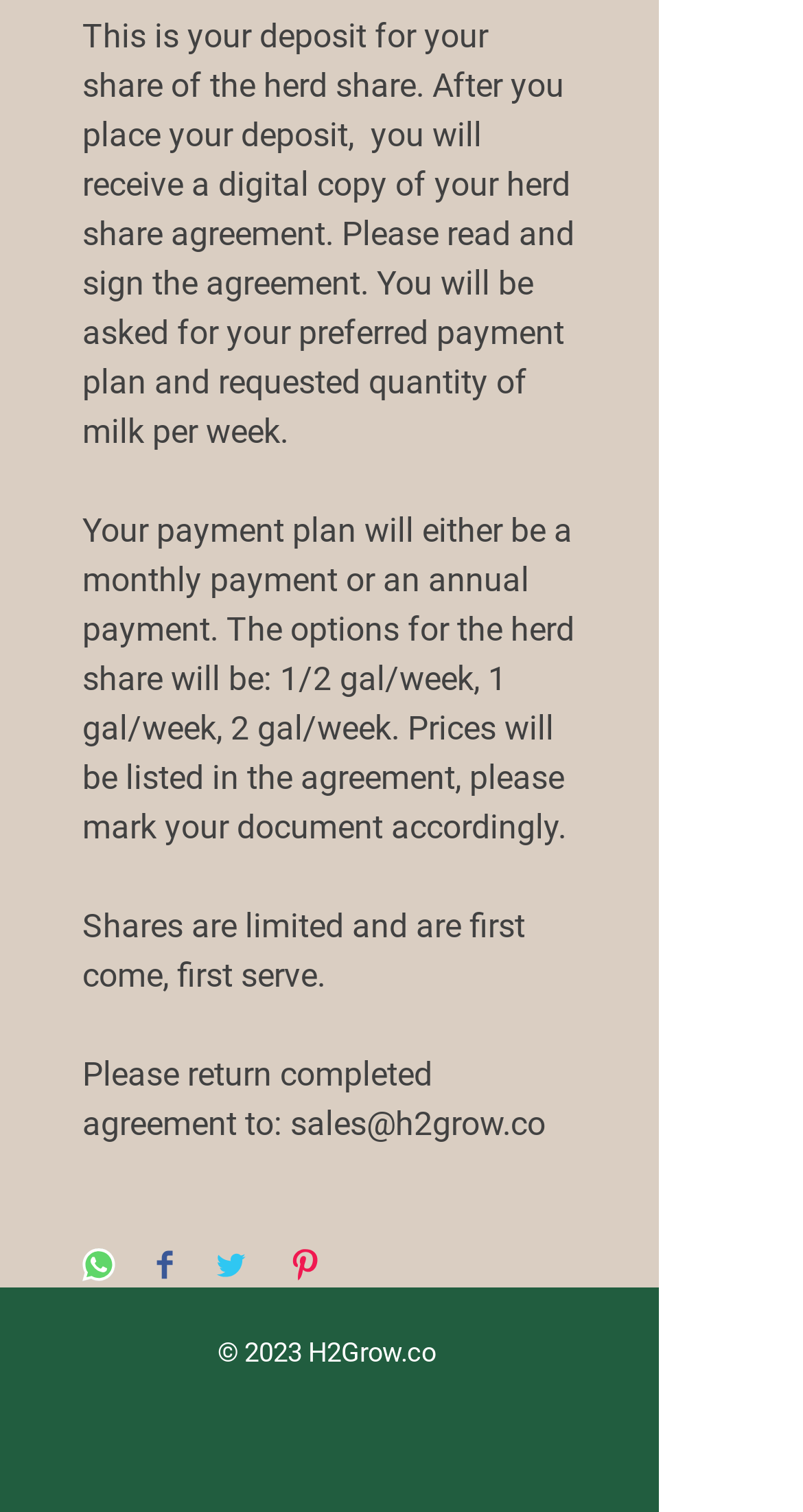Given the description aria-label="Facebook", predict the bounding box coordinates of the UI element. Ensure the coordinates are in the format (top-left x, top-left y, bottom-right x, bottom-right y) and all values are between 0 and 1.

[0.428, 0.923, 0.518, 0.97]